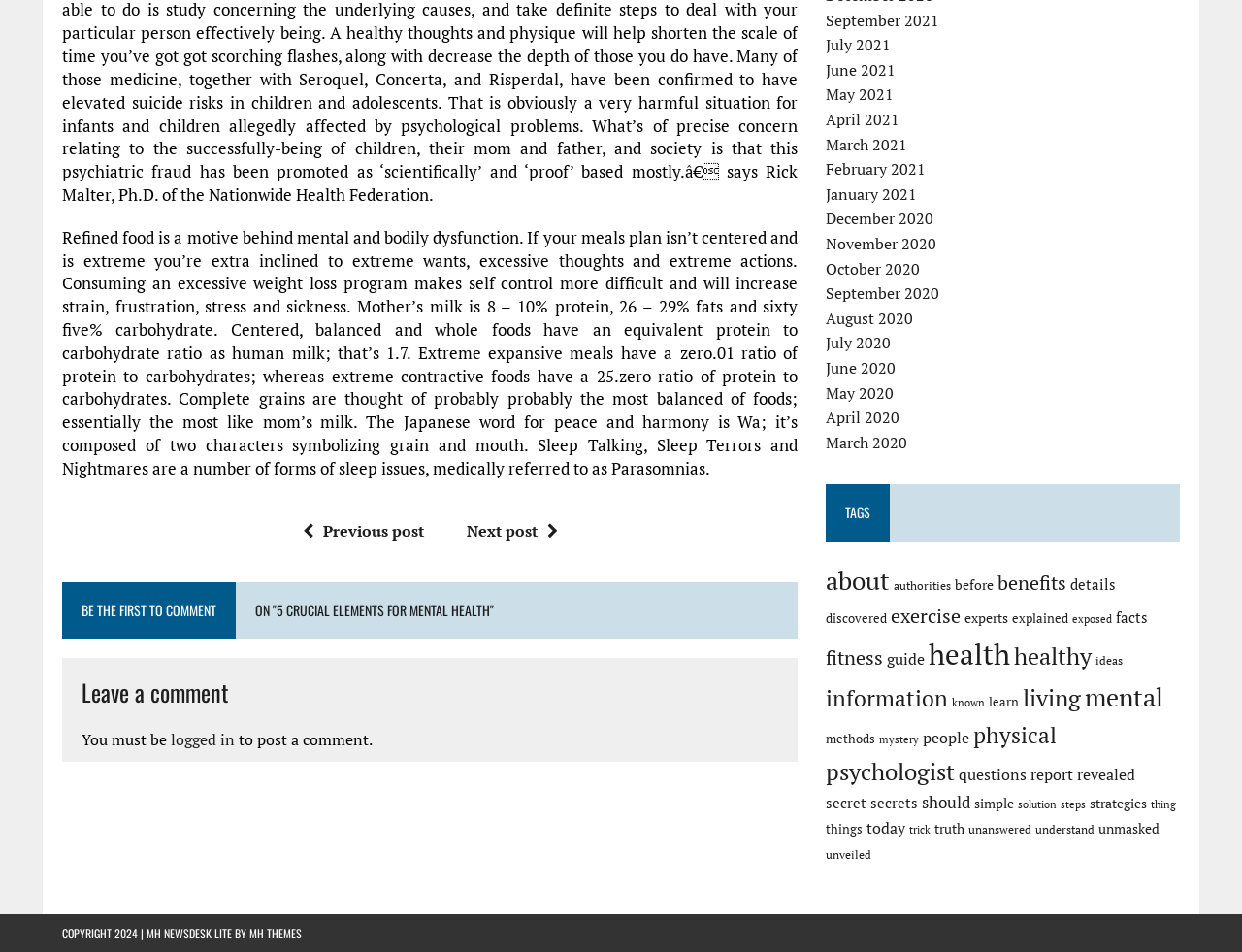Pinpoint the bounding box coordinates of the clickable area necessary to execute the following instruction: "Click on the 'Next post' link". The coordinates should be given as four float numbers between 0 and 1, namely [left, top, right, bottom].

[0.376, 0.546, 0.457, 0.568]